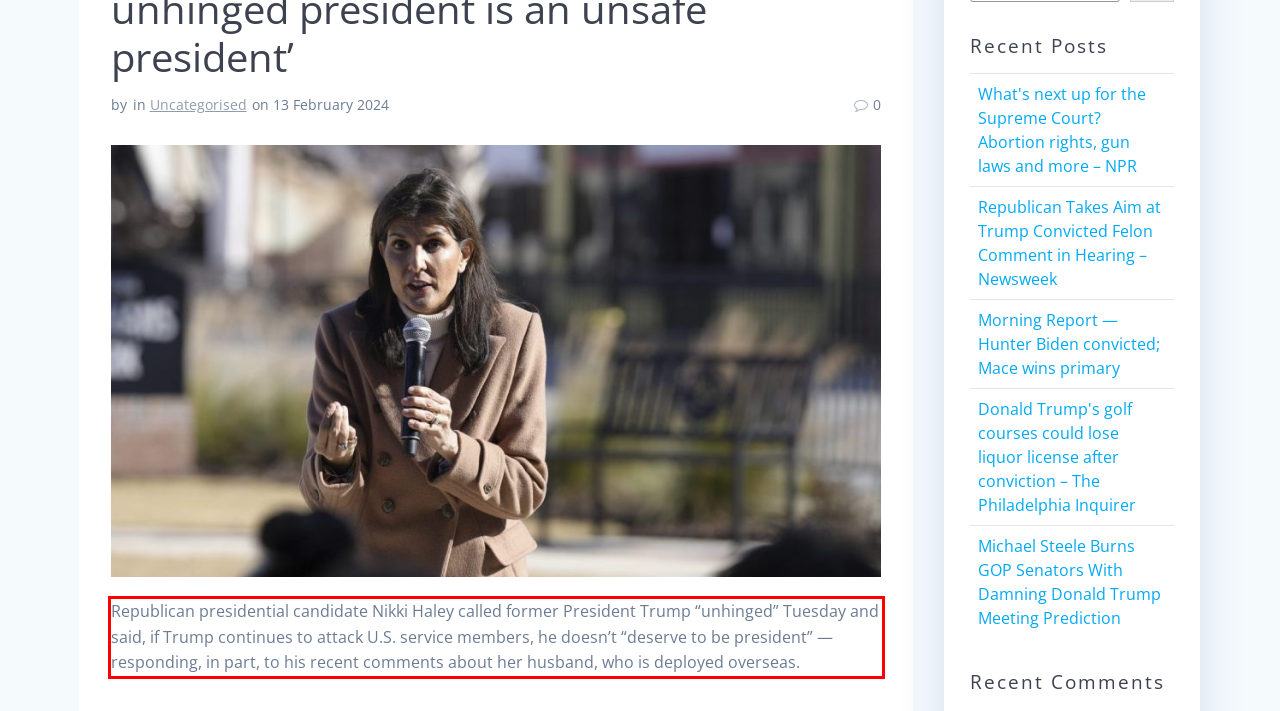There is a screenshot of a webpage with a red bounding box around a UI element. Please use OCR to extract the text within the red bounding box.

Republican presidential candidate Nikki Haley called former President Trump “unhinged” Tuesday and said, if Trump continues to attack U.S. service members, he doesn’t “deserve to be president” — responding, in part, to his recent comments about her husband, who is deployed overseas.